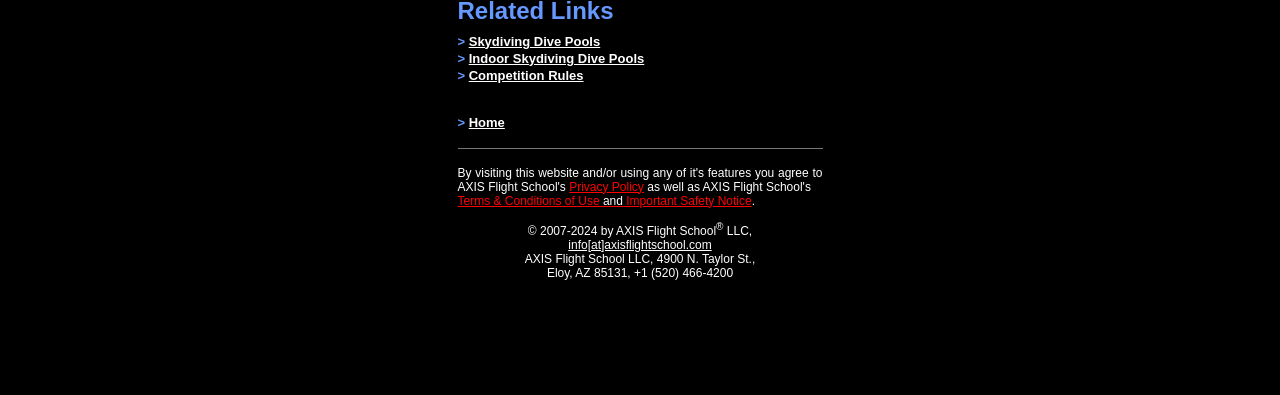What is the email address of the flight school?
Look at the image and construct a detailed response to the question.

The email address of the flight school can be found at the bottom of the webpage, where it says 'info[at]axisflightschool.com'.